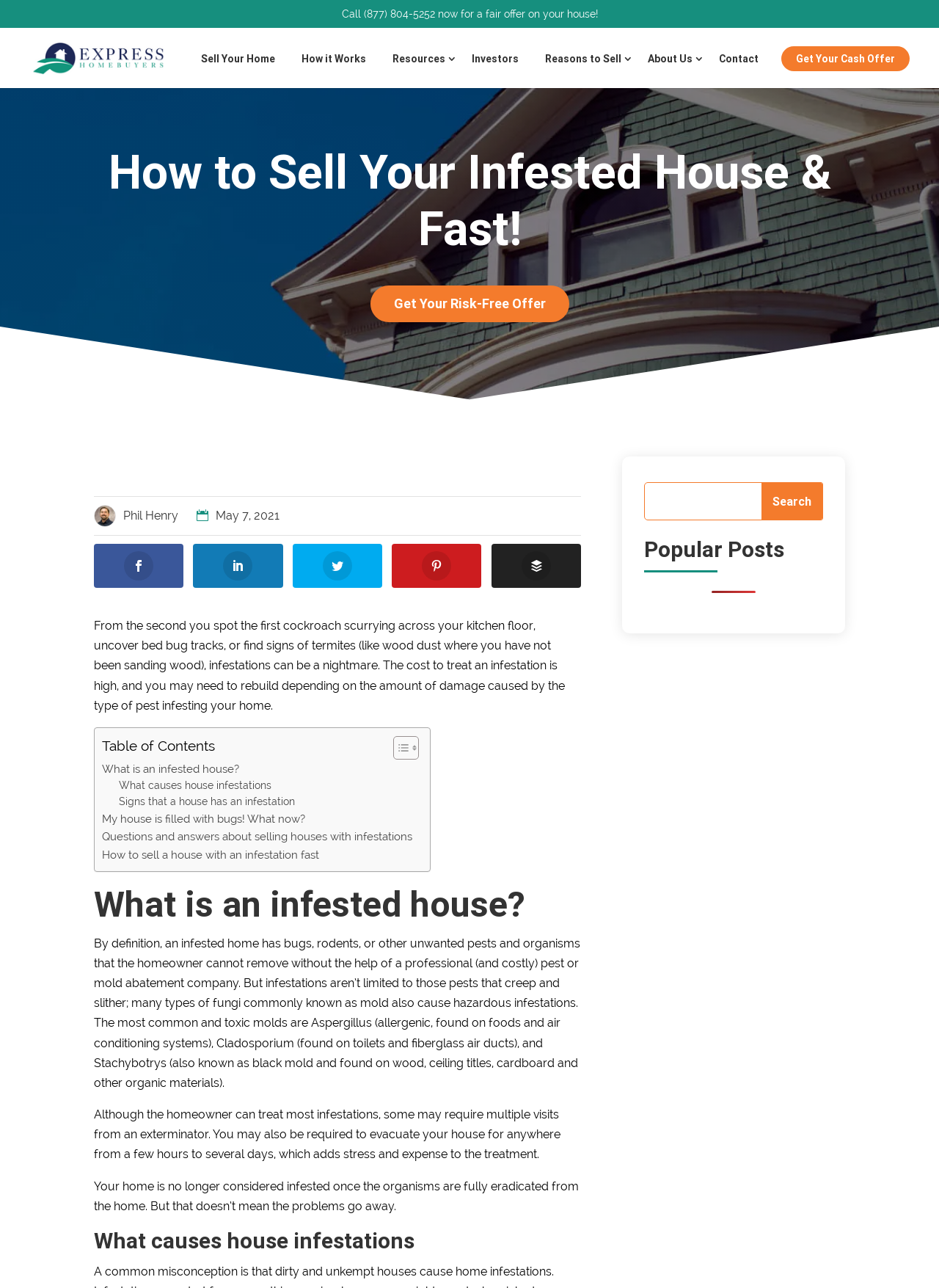Answer the question in one word or a short phrase:
What is the phone number to call for a fair offer?

(877) 804-5252